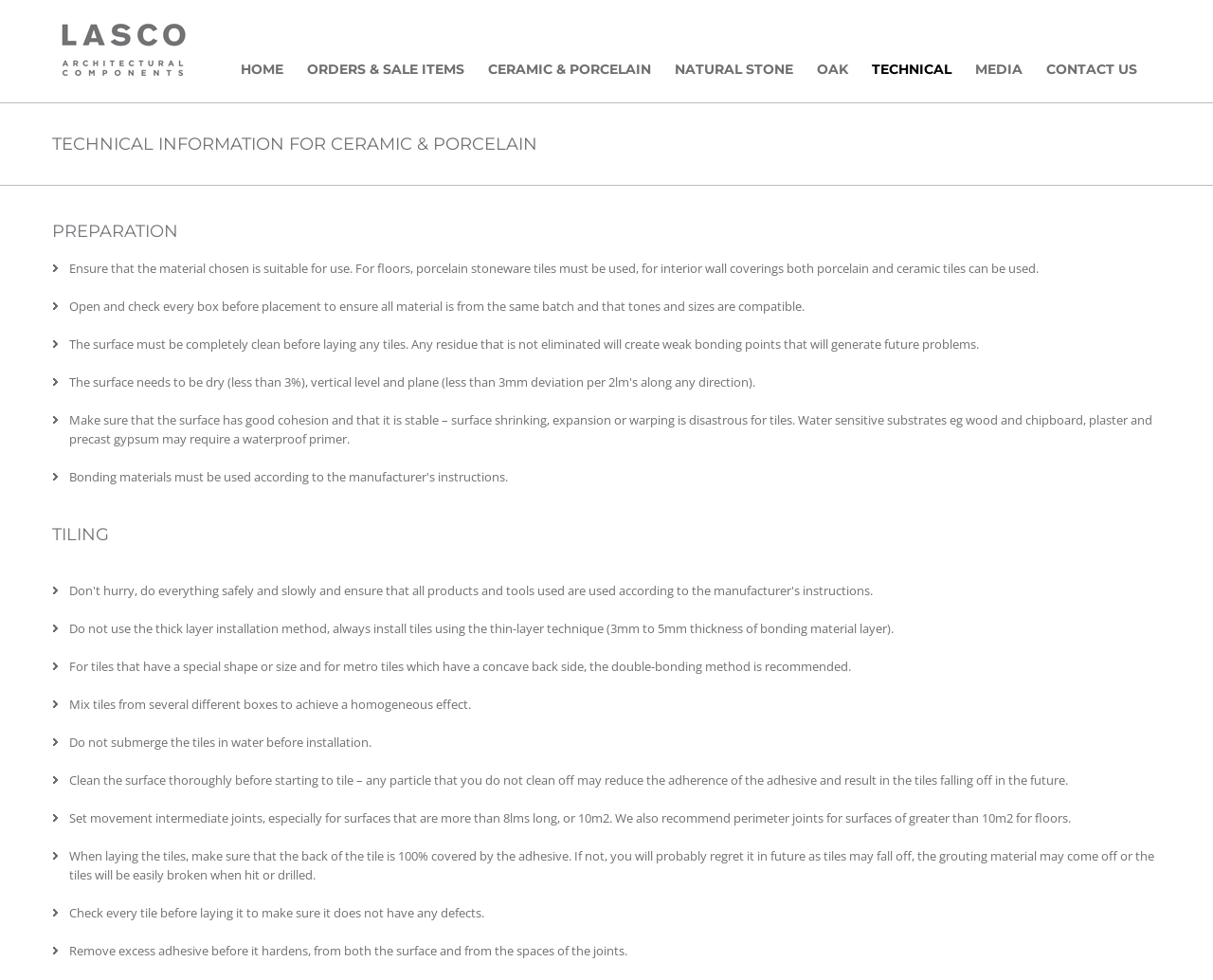What type of tiles must be used for floors?
Respond to the question with a well-detailed and thorough answer.

According to the webpage, for floors, porcelain stoneware tiles must be used, as mentioned in the 'PREPARATION' section.